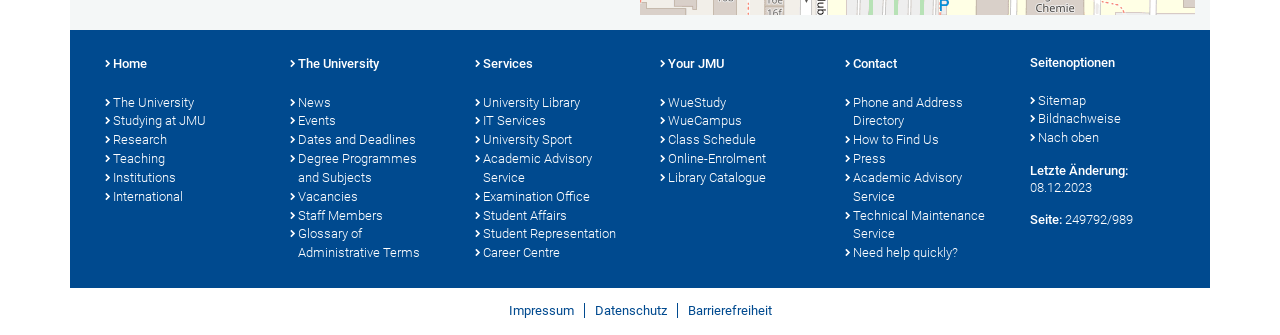What is the last update date of the webpage?
Offer a detailed and exhaustive answer to the question.

I found the StaticText element with the text 'Letzte Änderung:' and the adjacent StaticText element with the text '08.12.2023', which indicates the last update date of the webpage.